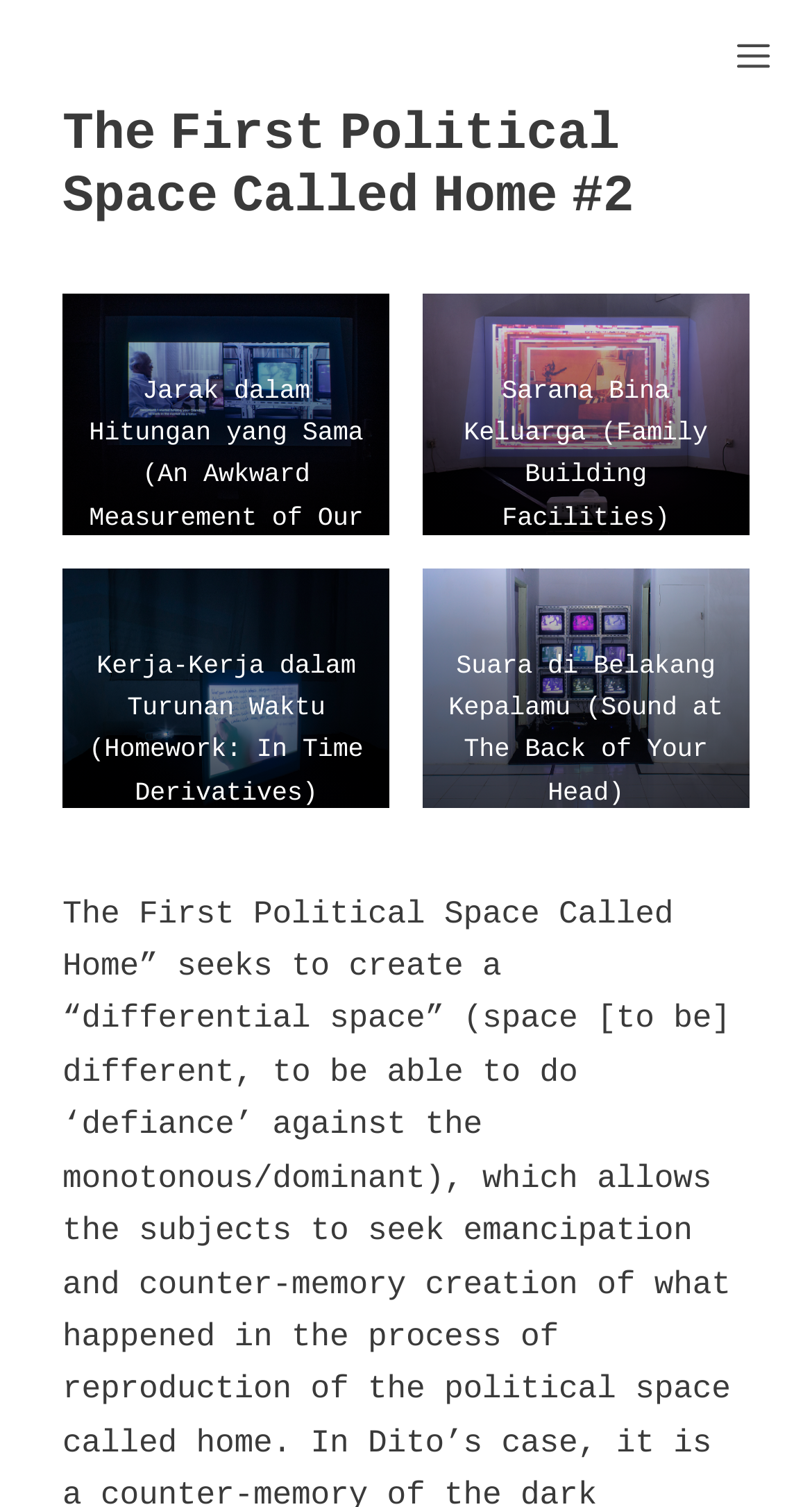Please provide a brief answer to the following inquiry using a single word or phrase:
How many figures are on the webpage?

4